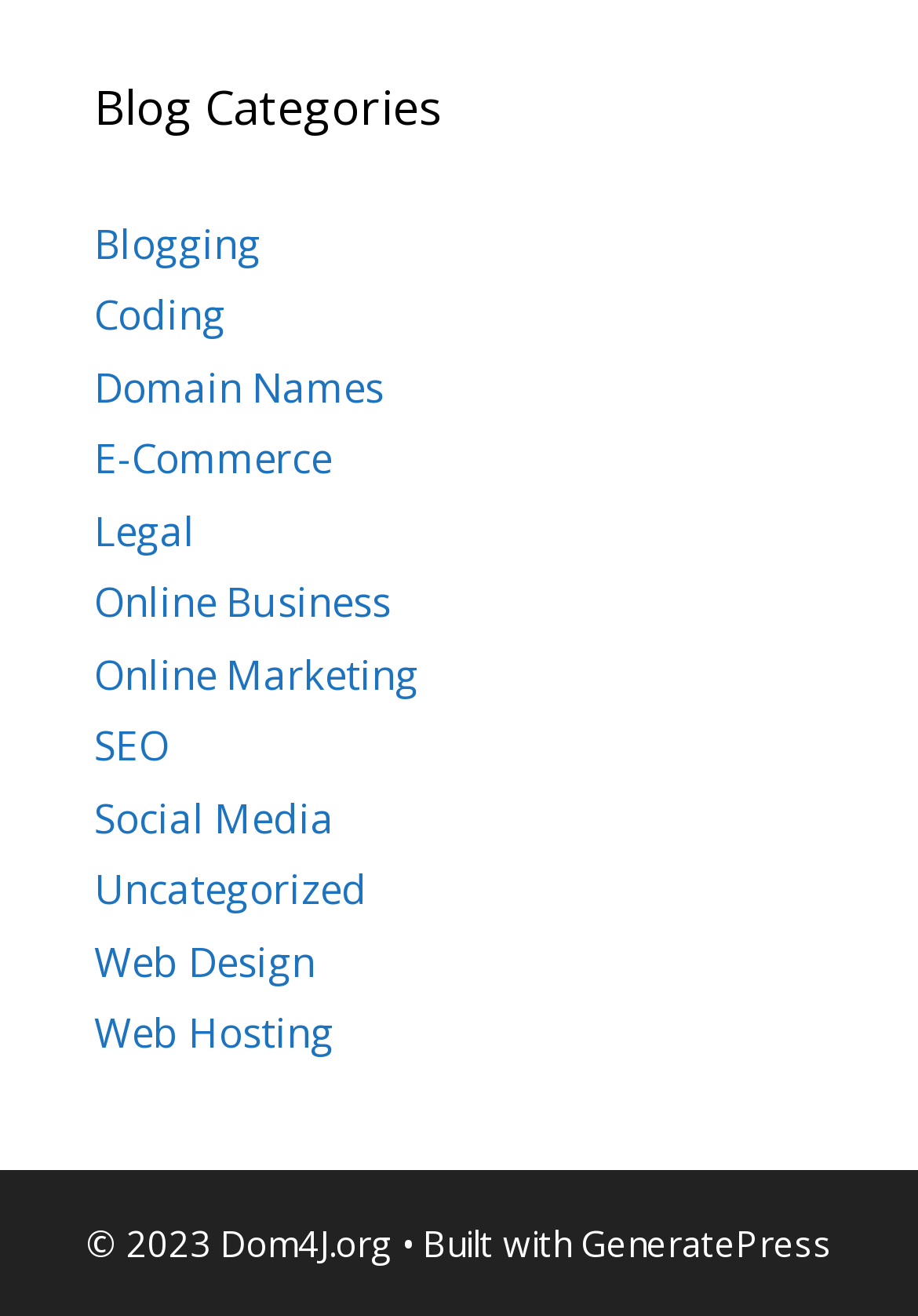What is the copyright year mentioned on the webpage?
Craft a detailed and extensive response to the question.

I found the copyright information at the bottom of the webpage, which states '© 2023 Dom4J.org'.